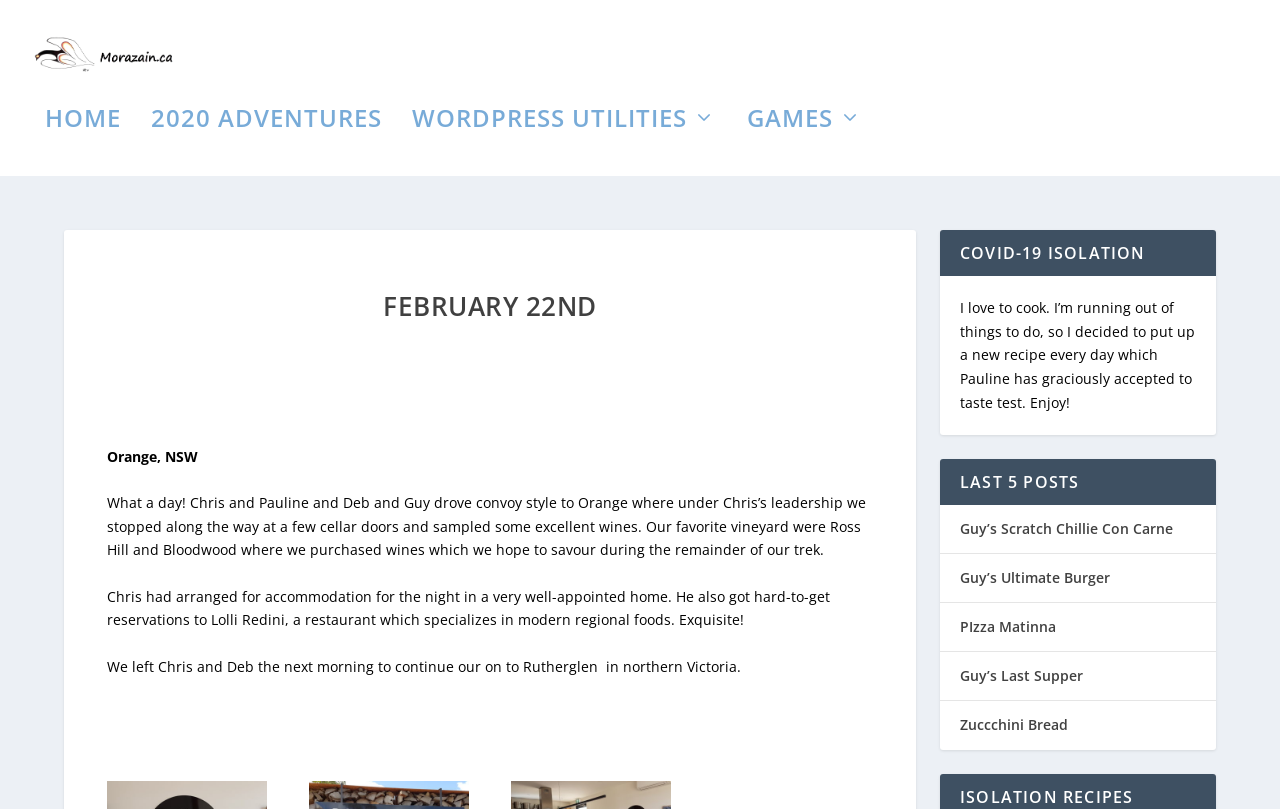Kindly determine the bounding box coordinates for the area that needs to be clicked to execute this instruction: "check out Guy's Scratch Chillie Con Carne recipe".

[0.75, 0.624, 0.916, 0.648]